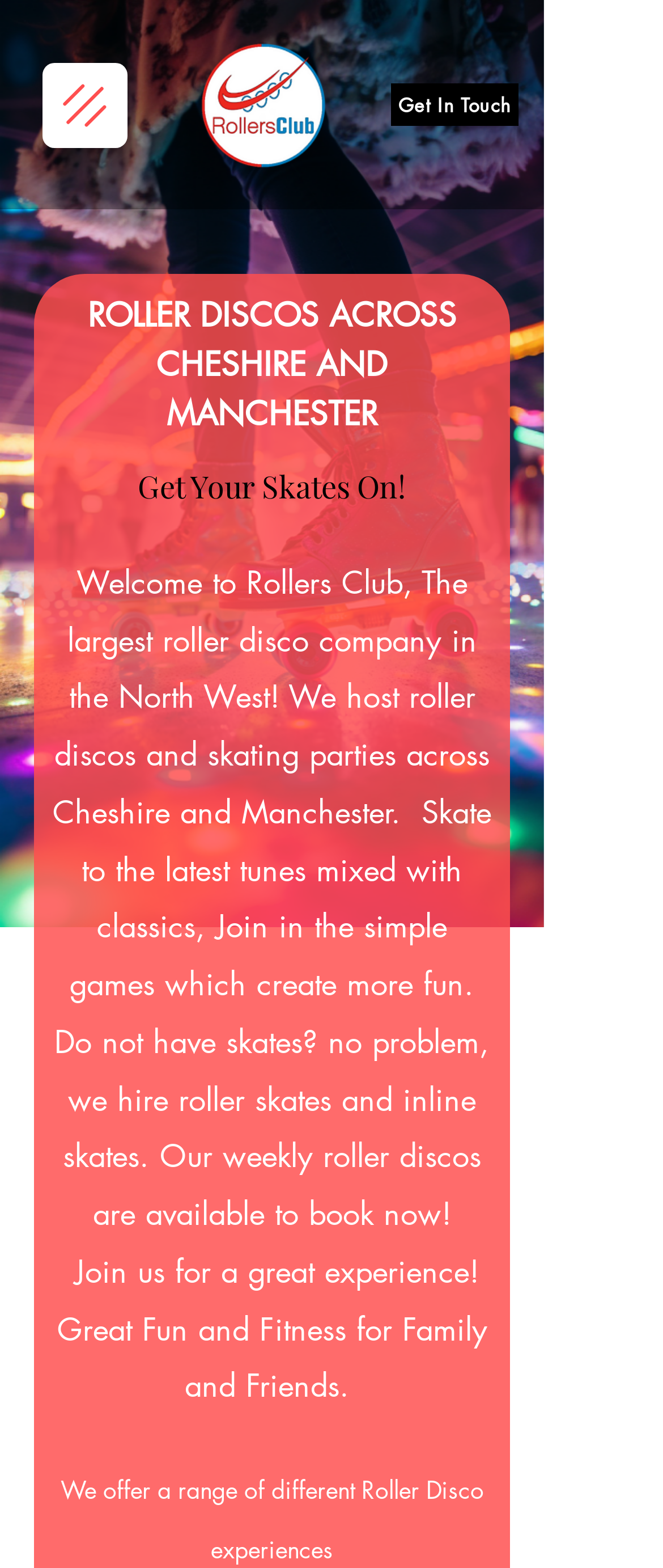Answer this question using a single word or a brief phrase:
What is the main service offered by Rollers Club?

Roller disco events